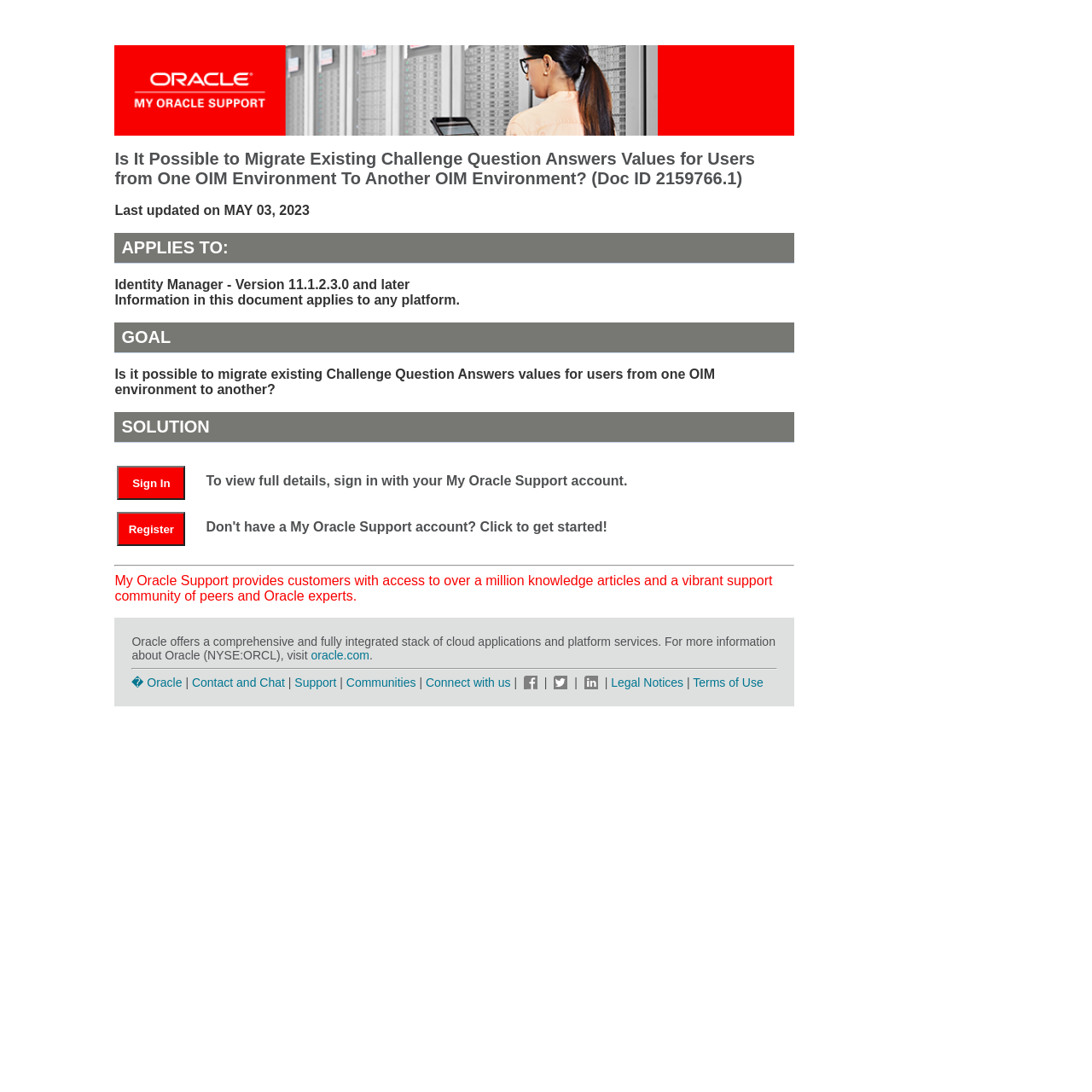Please specify the bounding box coordinates in the format (top-left x, top-left y, bottom-right x, bottom-right y), with values ranging from 0 to 1. Identify the bounding box for the UI component described as follows: Terms of Use

[0.635, 0.618, 0.699, 0.631]